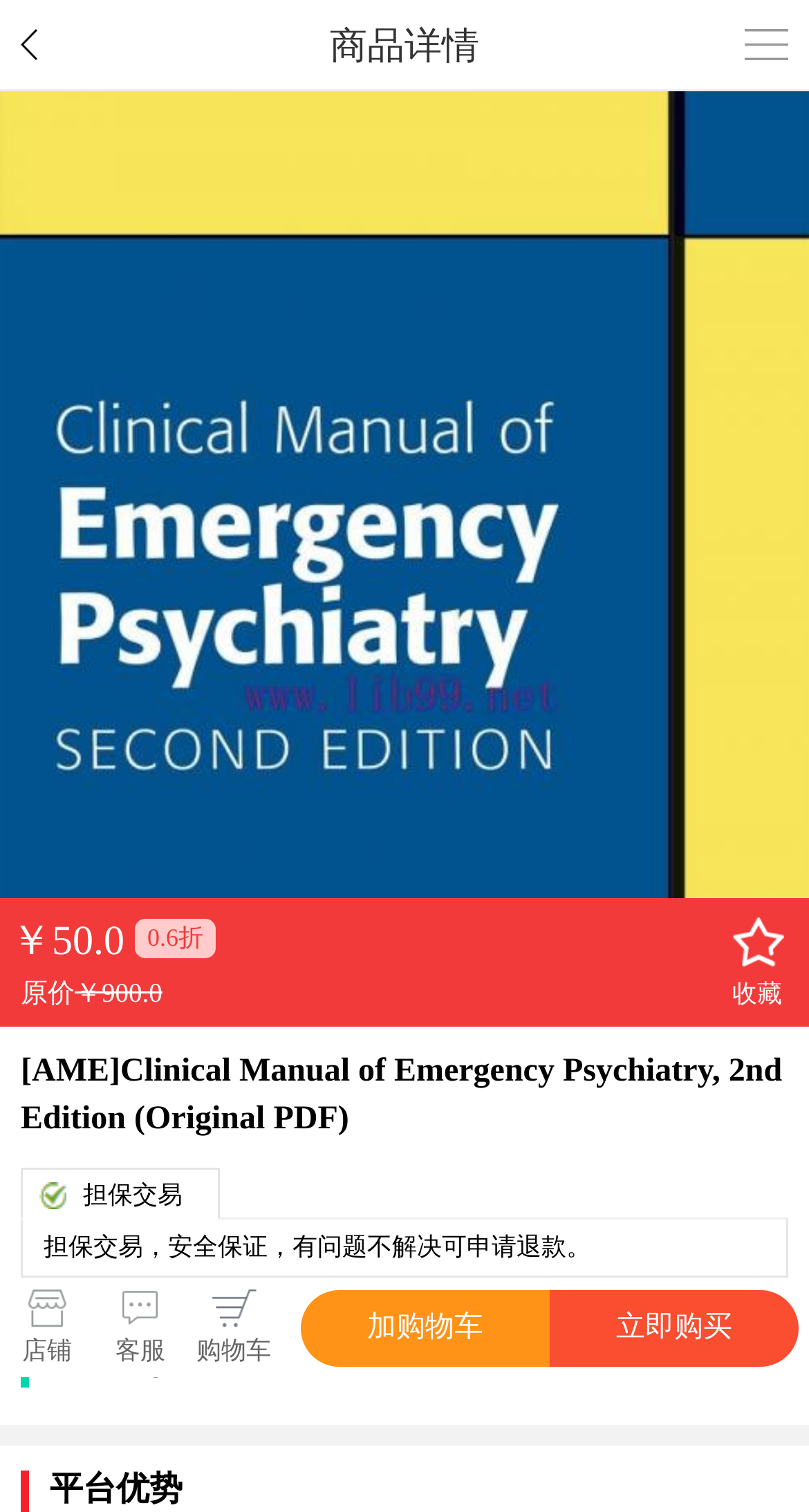What is the price of the book?
Please provide a comprehensive answer based on the details in the screenshot.

The price of the book is indicated on the webpage as ￥50.0, which is a discounted price from the original price of ￥900.0.